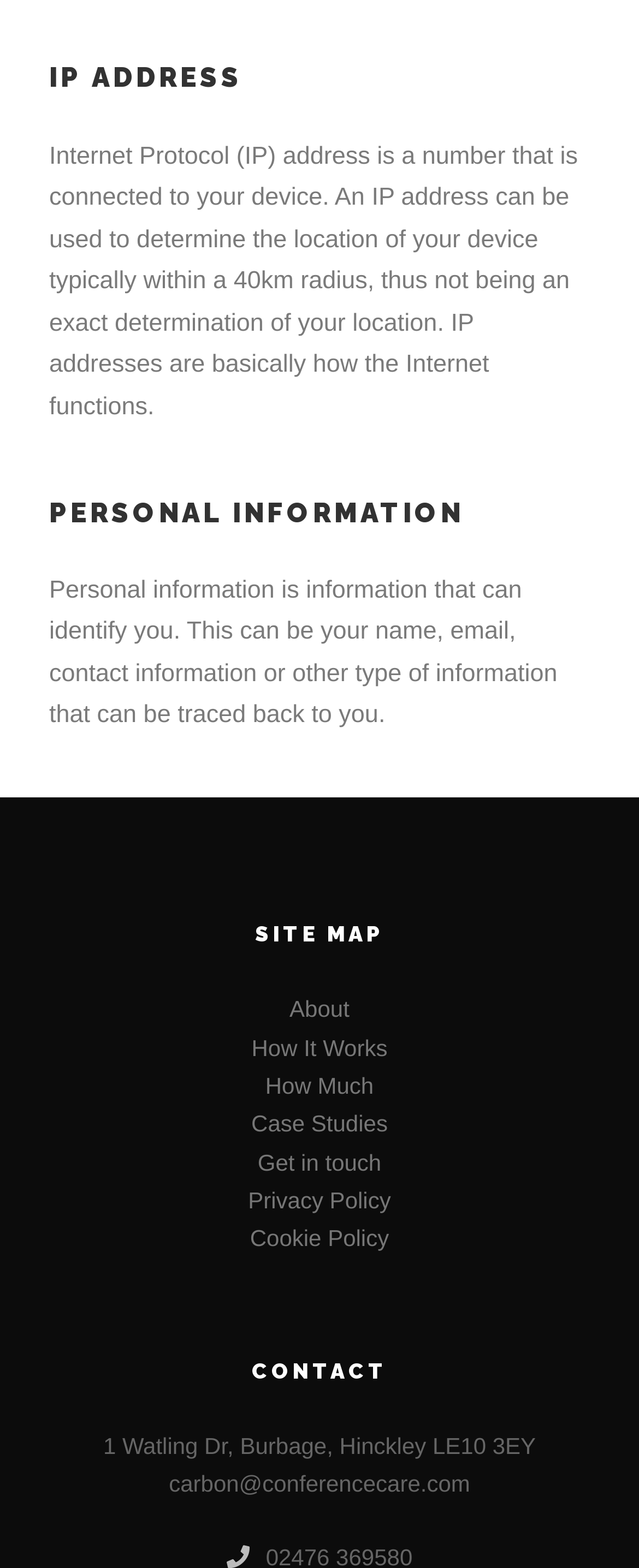What are the different sections of the website?
Please use the visual content to give a single word or phrase answer.

About, How It Works, etc.